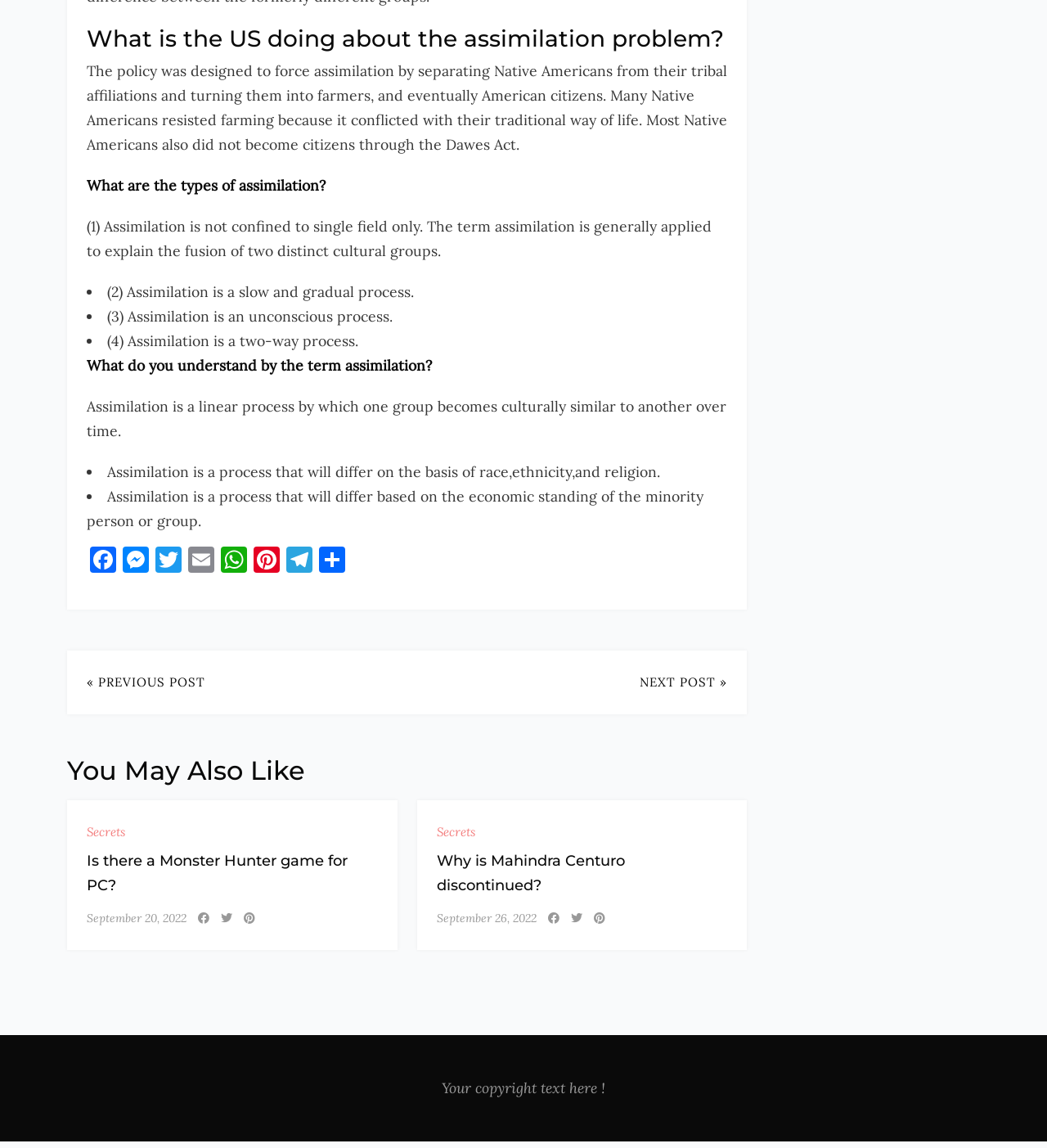What is the topic of the main article?
Refer to the screenshot and deliver a thorough answer to the question presented.

The main article is about assimilation, which is evident from the heading 'What is the US doing about the assimilation problem?' and the subsequent text that explains the concept of assimilation and its types.